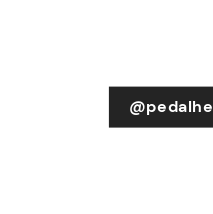What is PedalHeads dedicated to?
From the image, provide a succinct answer in one word or a short phrase.

fostering connections